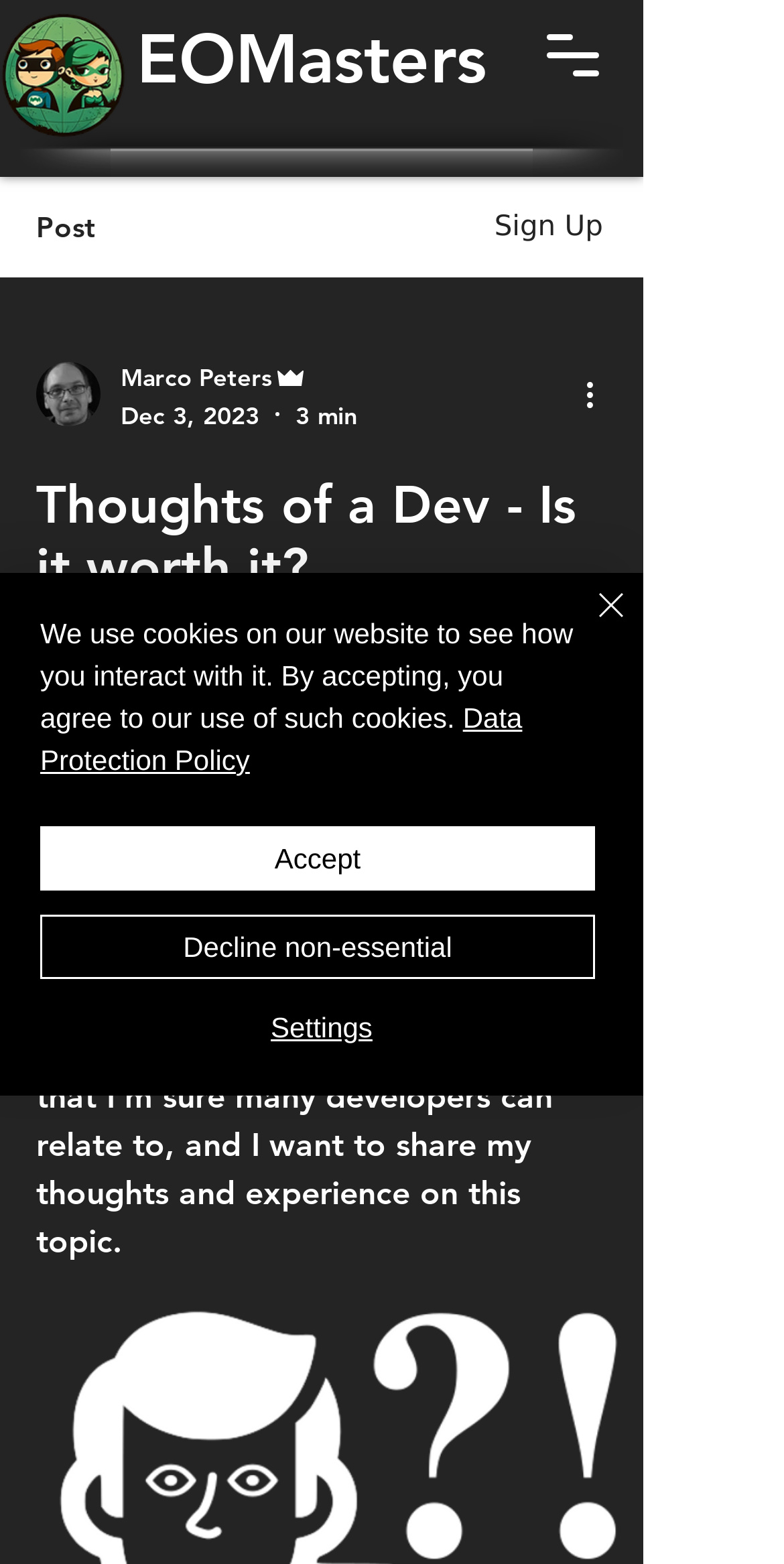Provide your answer in a single word or phrase: 
Who is the author of the blog post?

Marco Peters